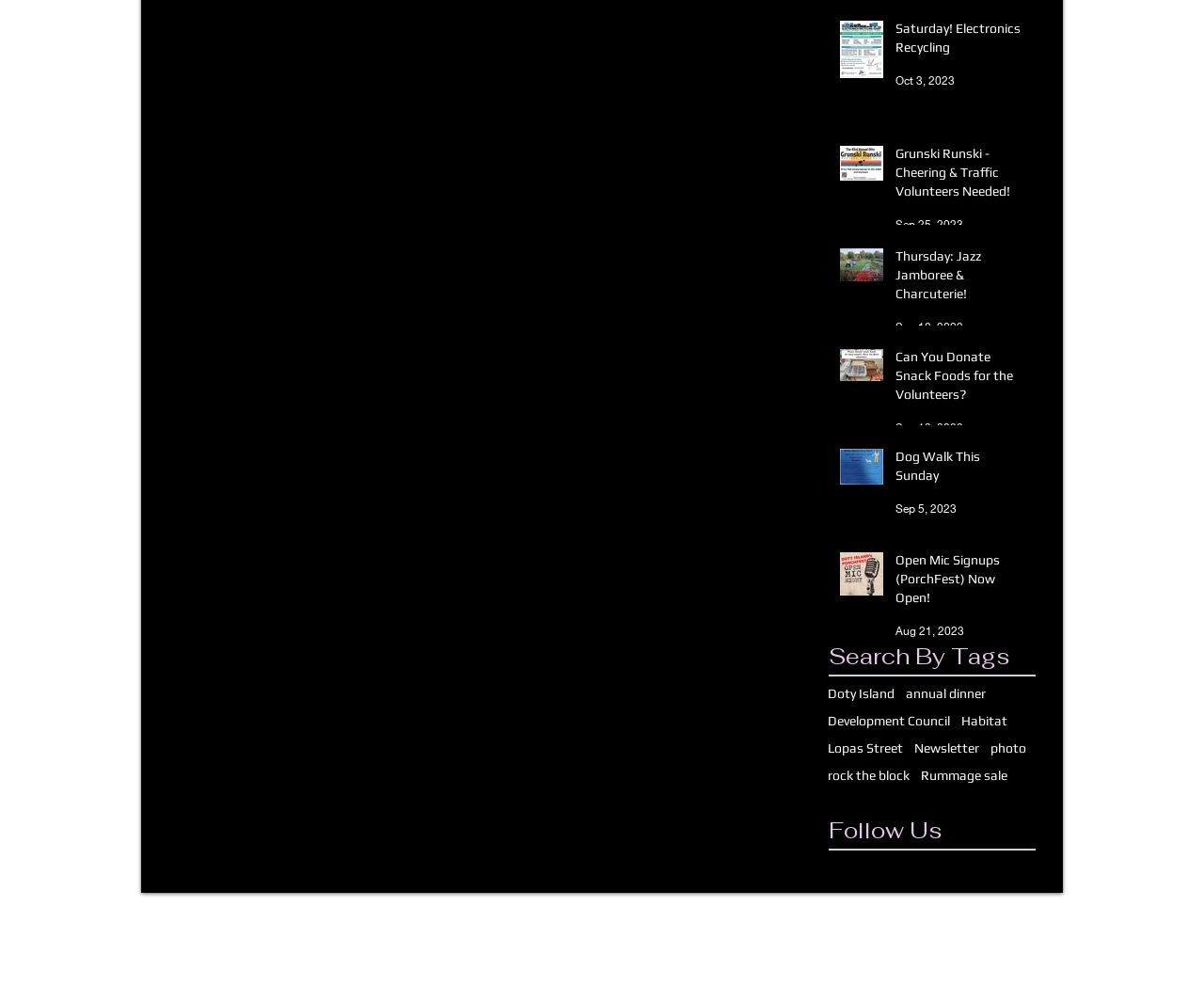Determine the bounding box coordinates for the UI element with the following description: "Lopas Street". The coordinates should be four float numbers between 0 and 1, represented as [left, top, right, bottom].

[0.688, 0.751, 0.75, 0.767]